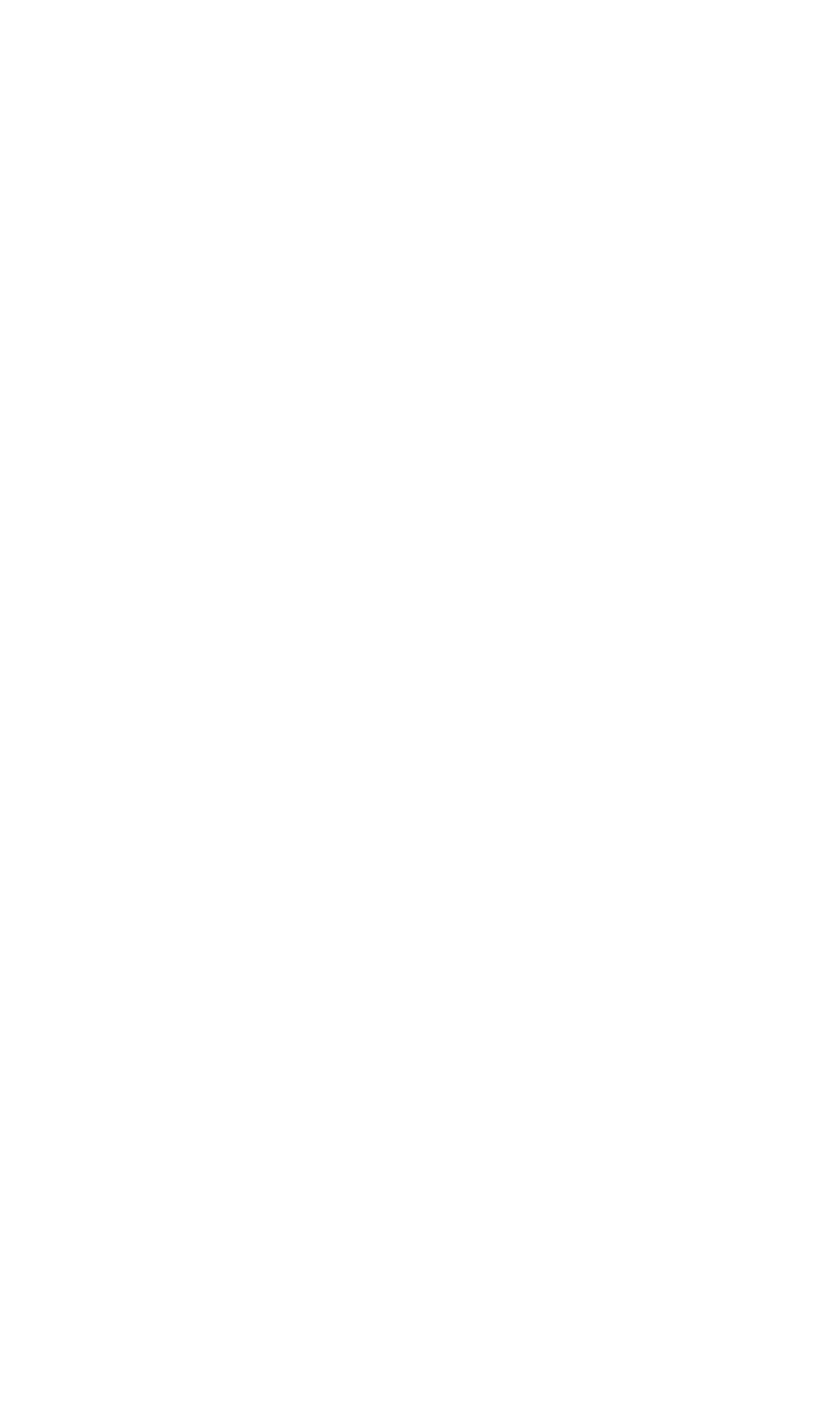With reference to the image, please provide a detailed answer to the following question: What is the email list option?

I found the email list option by looking at the top of the webpage. The link 'join my email list' is an option for users to join an email list.